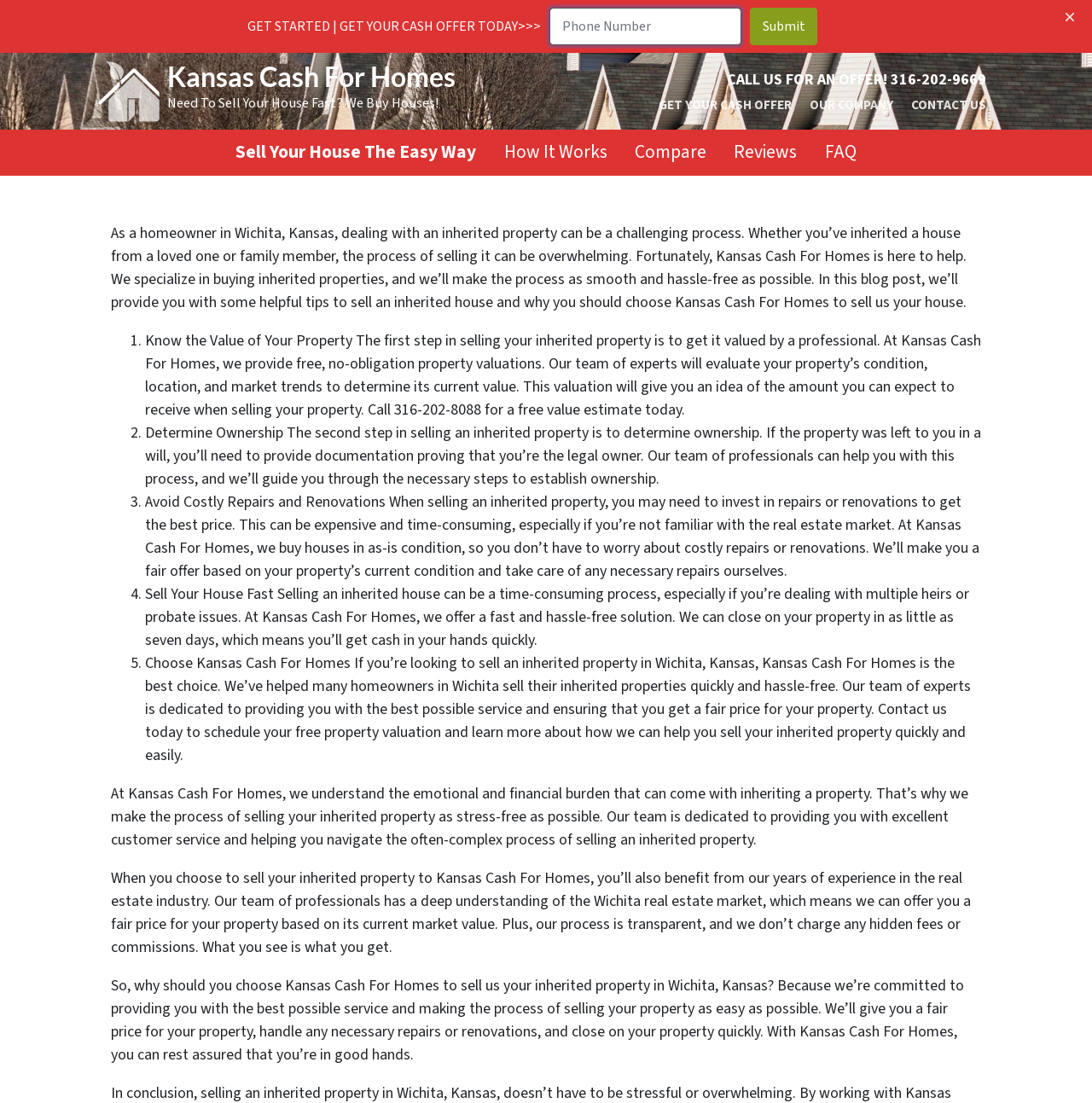Refer to the screenshot and answer the following question in detail:
What is the minimum number of days to close on a property?

I found the information by reading the StaticText element with the content 'We can close on your property in as little as seven days...' which indicates that the minimum number of days to close on a property is 7.